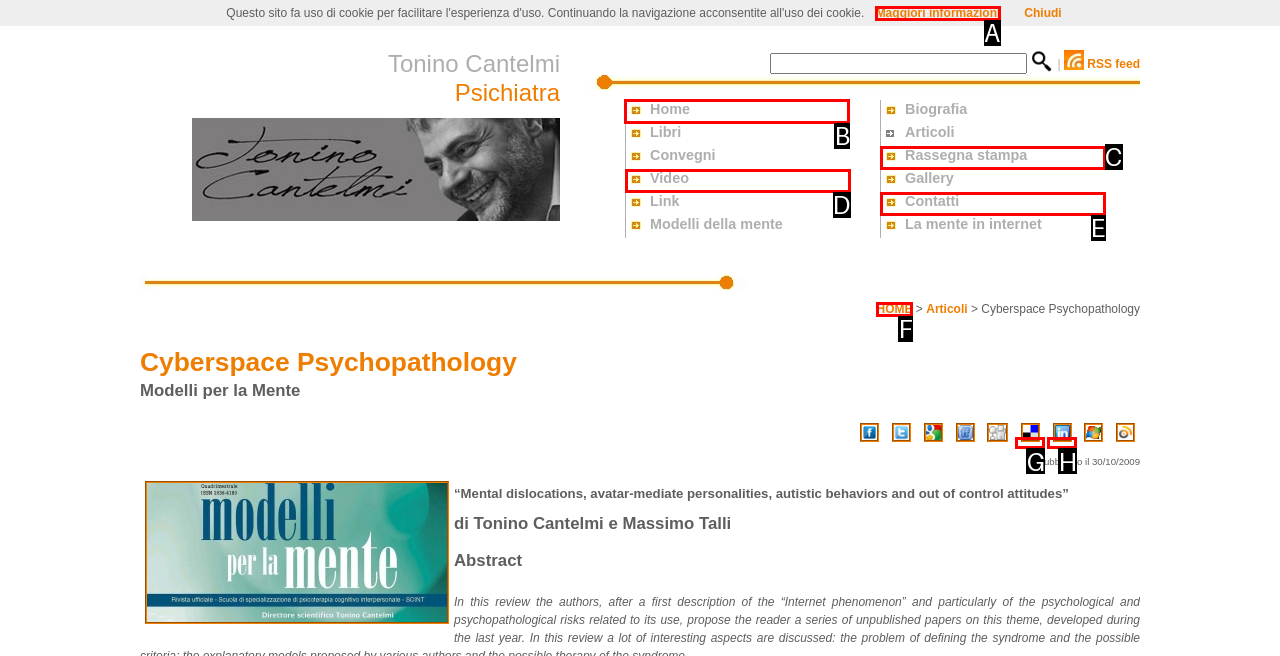From the given options, choose the one to complete the task: Go to home page
Indicate the letter of the correct option.

B